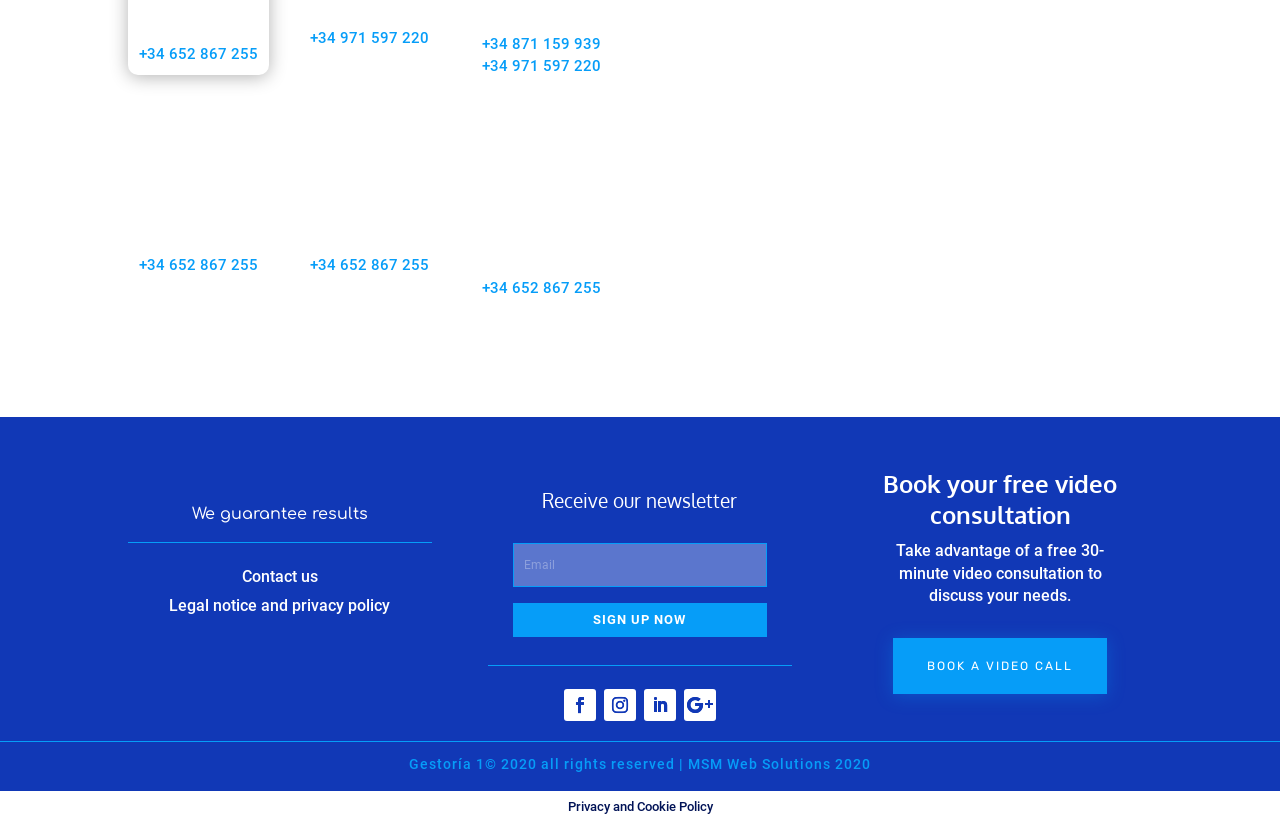Provide the bounding box coordinates of the HTML element described by the text: "+34 652 867 255". The coordinates should be in the format [left, top, right, bottom] with values between 0 and 1.

[0.109, 0.311, 0.202, 0.333]